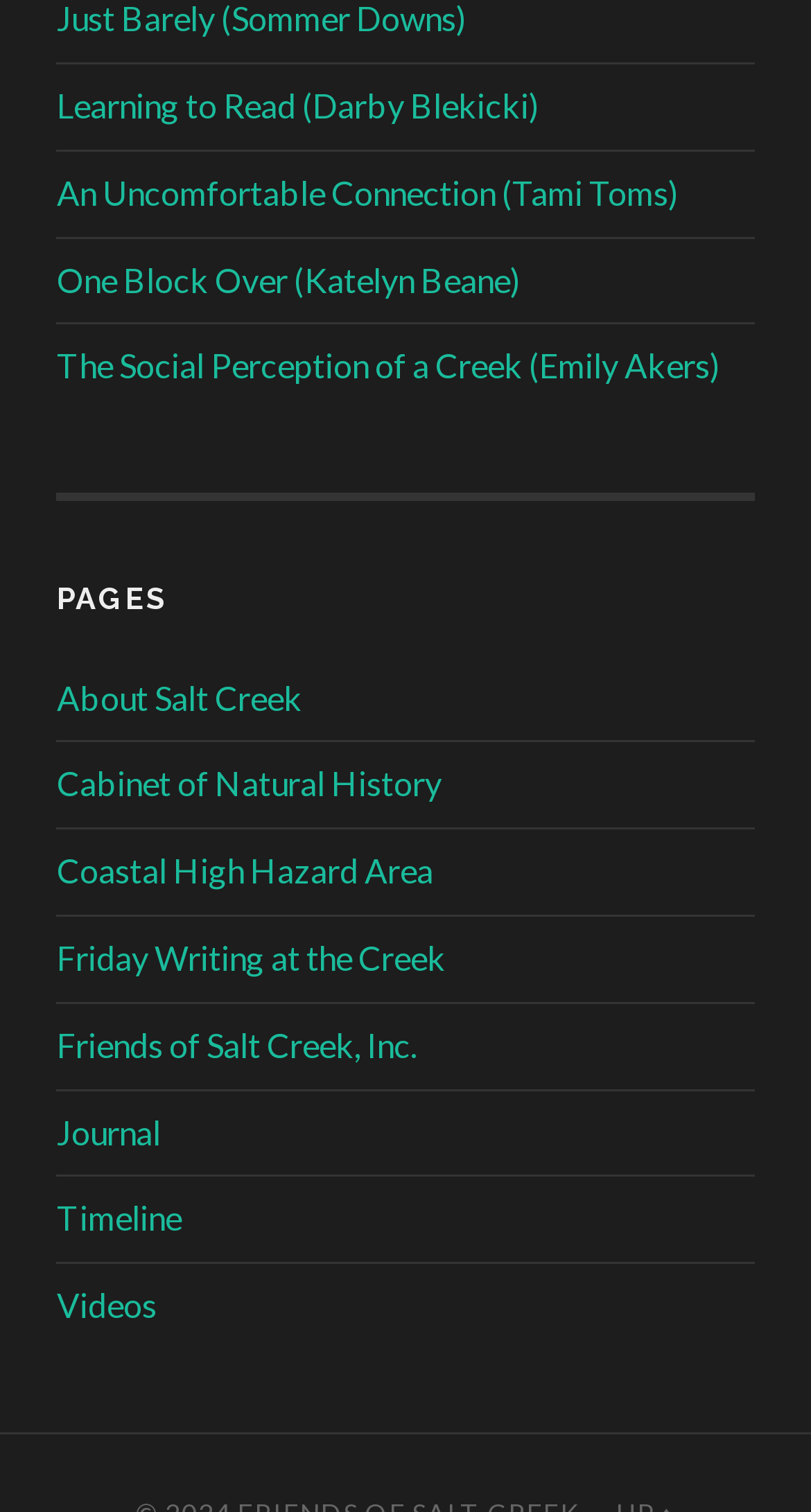What is the second link related to?
Observe the image and answer the question with a one-word or short phrase response.

An Uncomfortable Connection